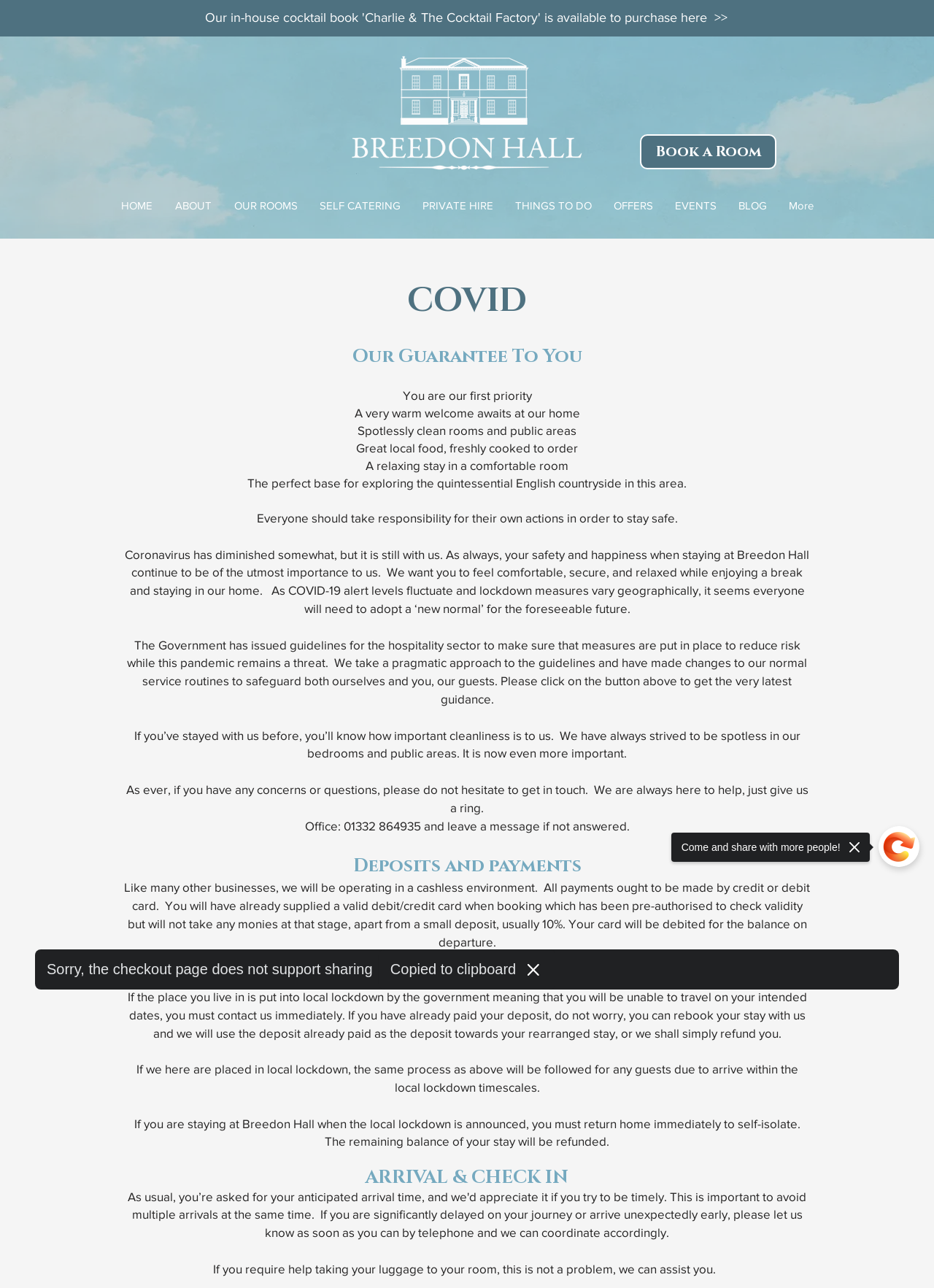Identify the bounding box coordinates of the part that should be clicked to carry out this instruction: "View OUR ROOMS".

[0.238, 0.149, 0.33, 0.171]